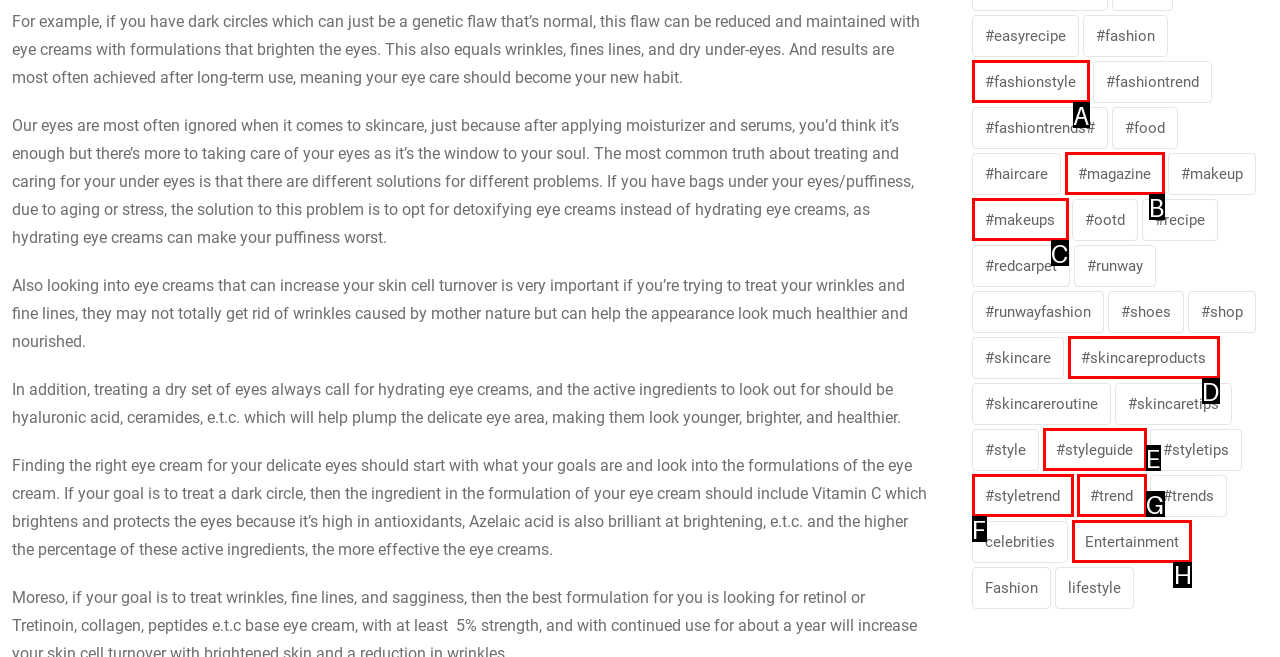Identify the correct UI element to click on to achieve the task: Read about entertainment news. Provide the letter of the appropriate element directly from the available choices.

H